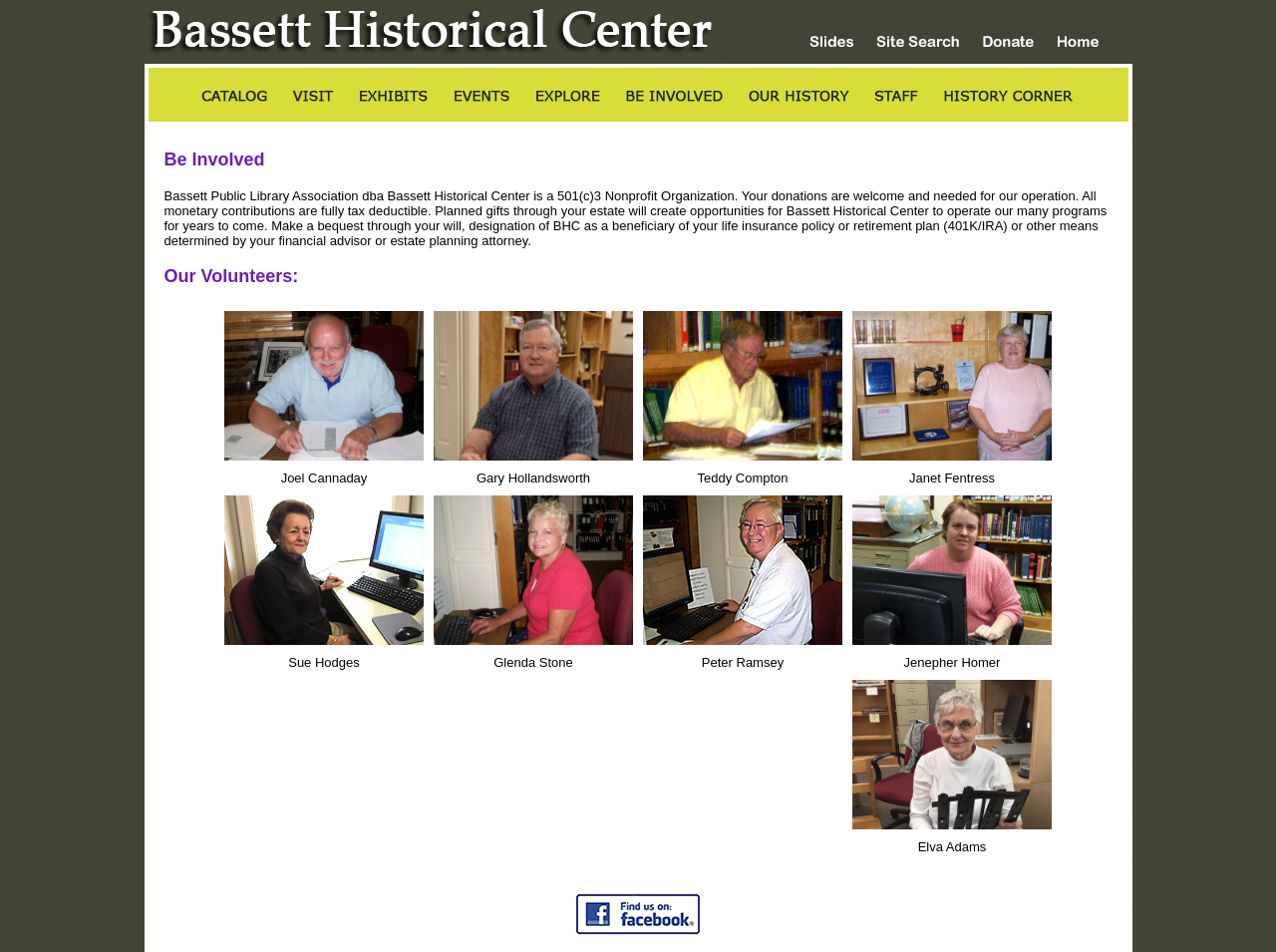Use a single word or phrase to answer the question:
What is the purpose of the table on the webpage?

To showcase volunteers